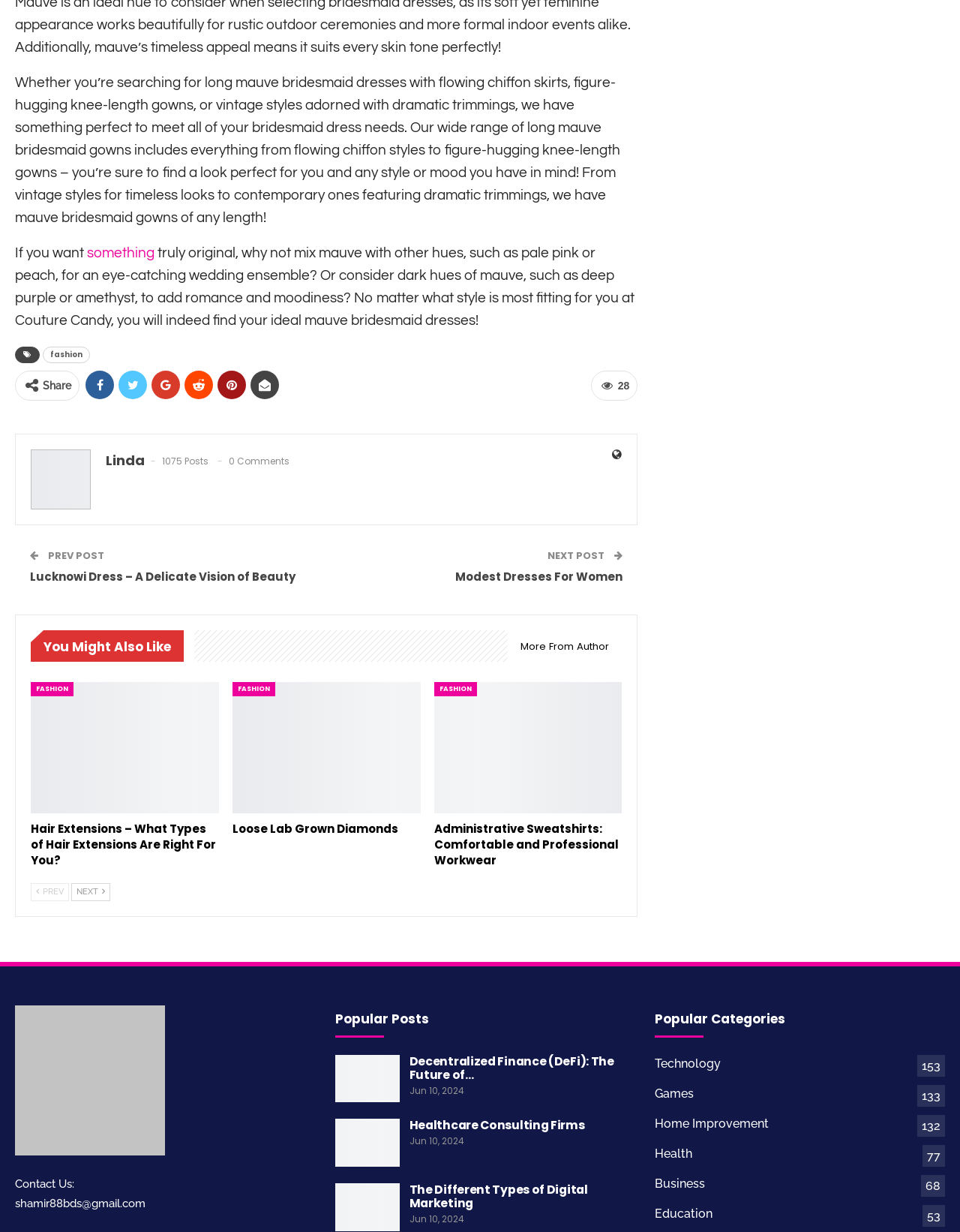How many posts does the author have?
Based on the image, give a concise answer in the form of a single word or short phrase.

1075